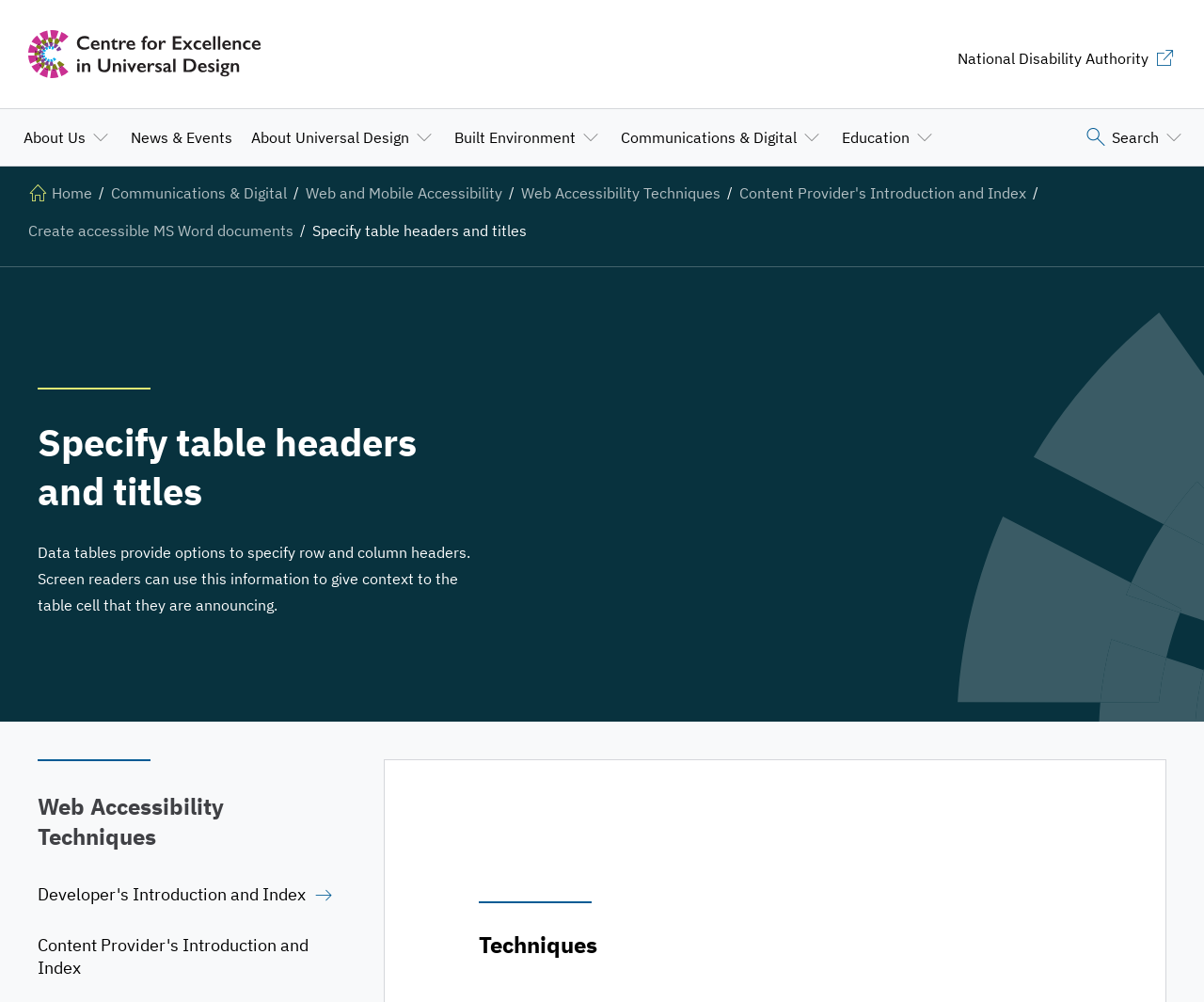Please predict the bounding box coordinates (top-left x, top-left y, bottom-right x, bottom-right y) for the UI element in the screenshot that fits the description: Create accessible MS Word documents

[0.023, 0.221, 0.244, 0.239]